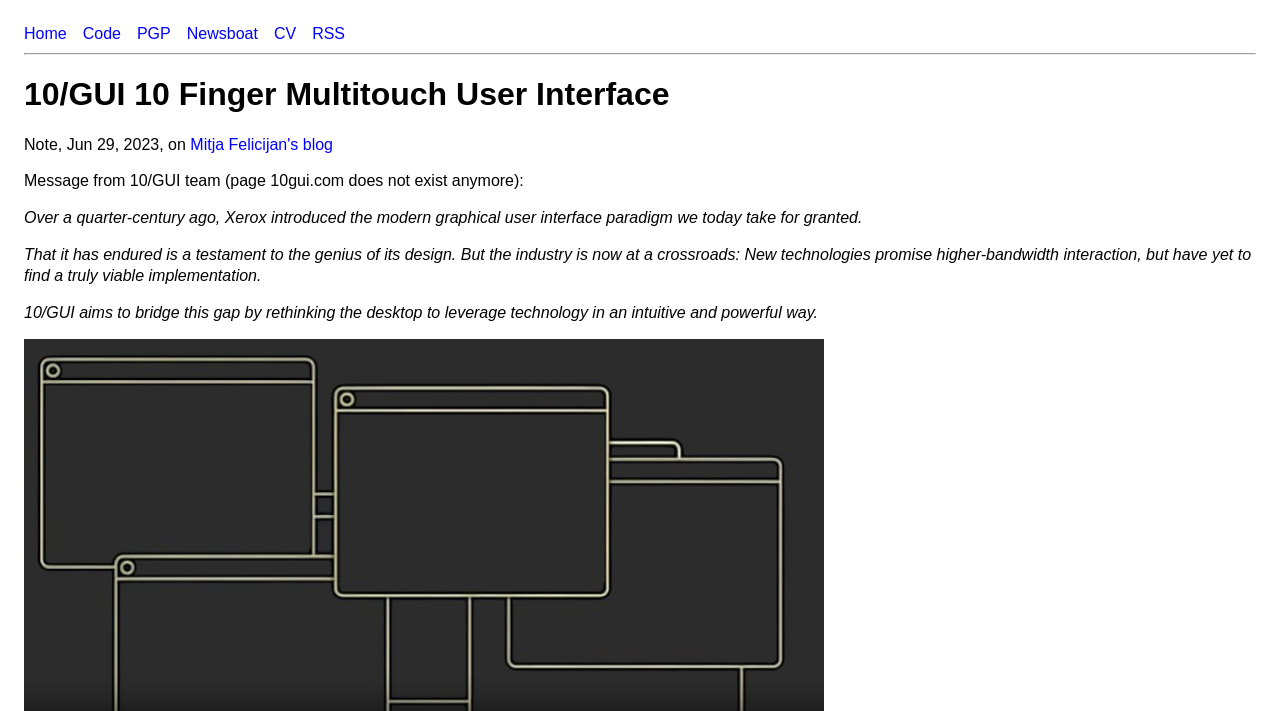What is the name of the user interface?
Using the image as a reference, answer the question in detail.

The name of the user interface can be found in the heading '10/GUI 10 Finger Multitouch User Interface' which is located at the top of the webpage, and also in the link '10/GUI' at the top left corner of the webpage.